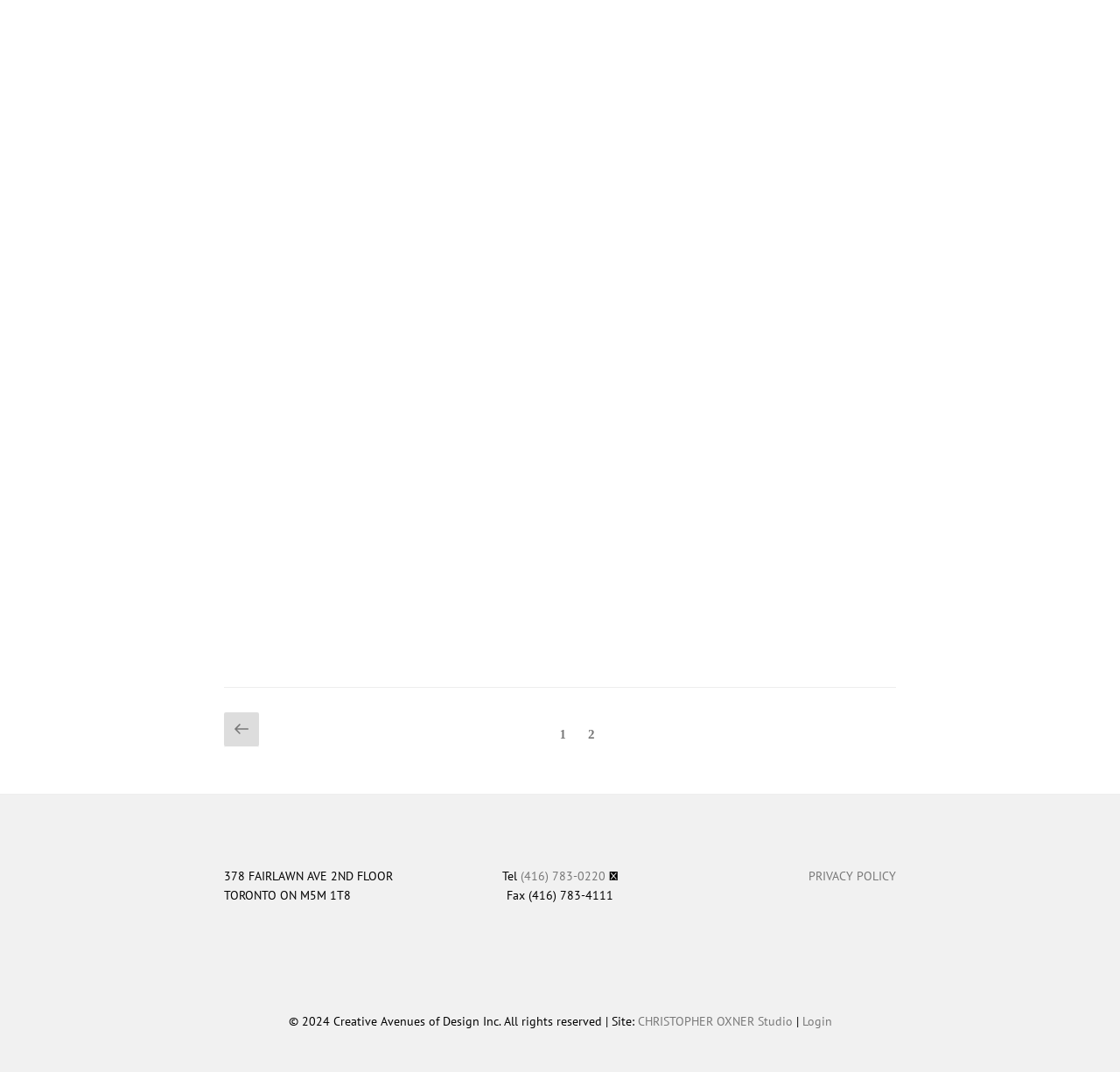Using the given element description, provide the bounding box coordinates (top-left x, top-left y, bottom-right x, bottom-right y) for the corresponding UI element in the screenshot: Security Advisories

None